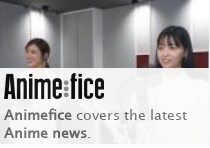Refer to the image and offer a detailed explanation in response to the question: How many individuals are visible in the banner?

Below the text, two individuals are visible, likely representing hosts or contributors to the Animefice platform, engaged in a conversation or presentation, which suggests that they are involved in creating content for the platform.